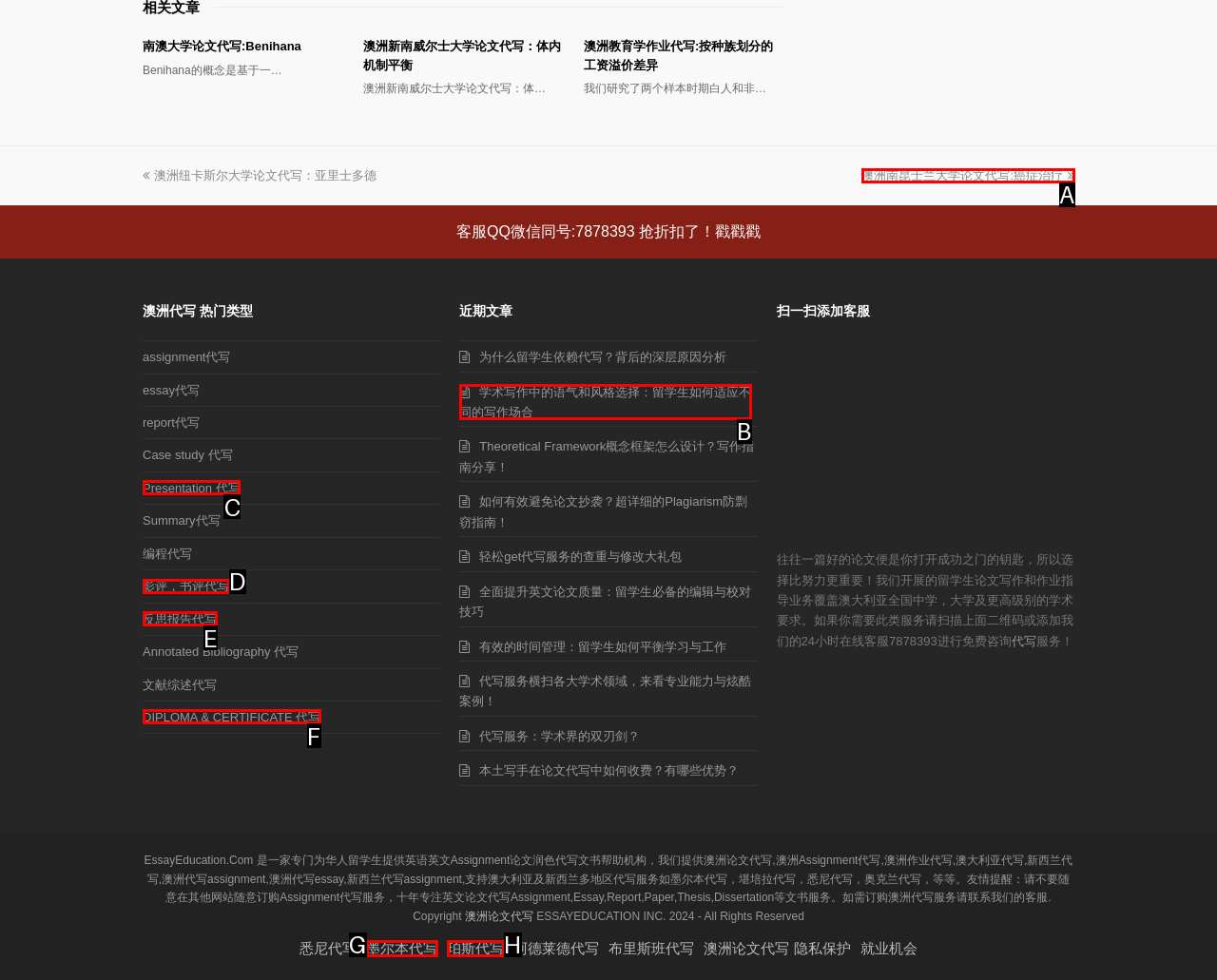Using the description: DIPLOMA & CERTIFICATE 代写, find the best-matching HTML element. Indicate your answer with the letter of the chosen option.

F